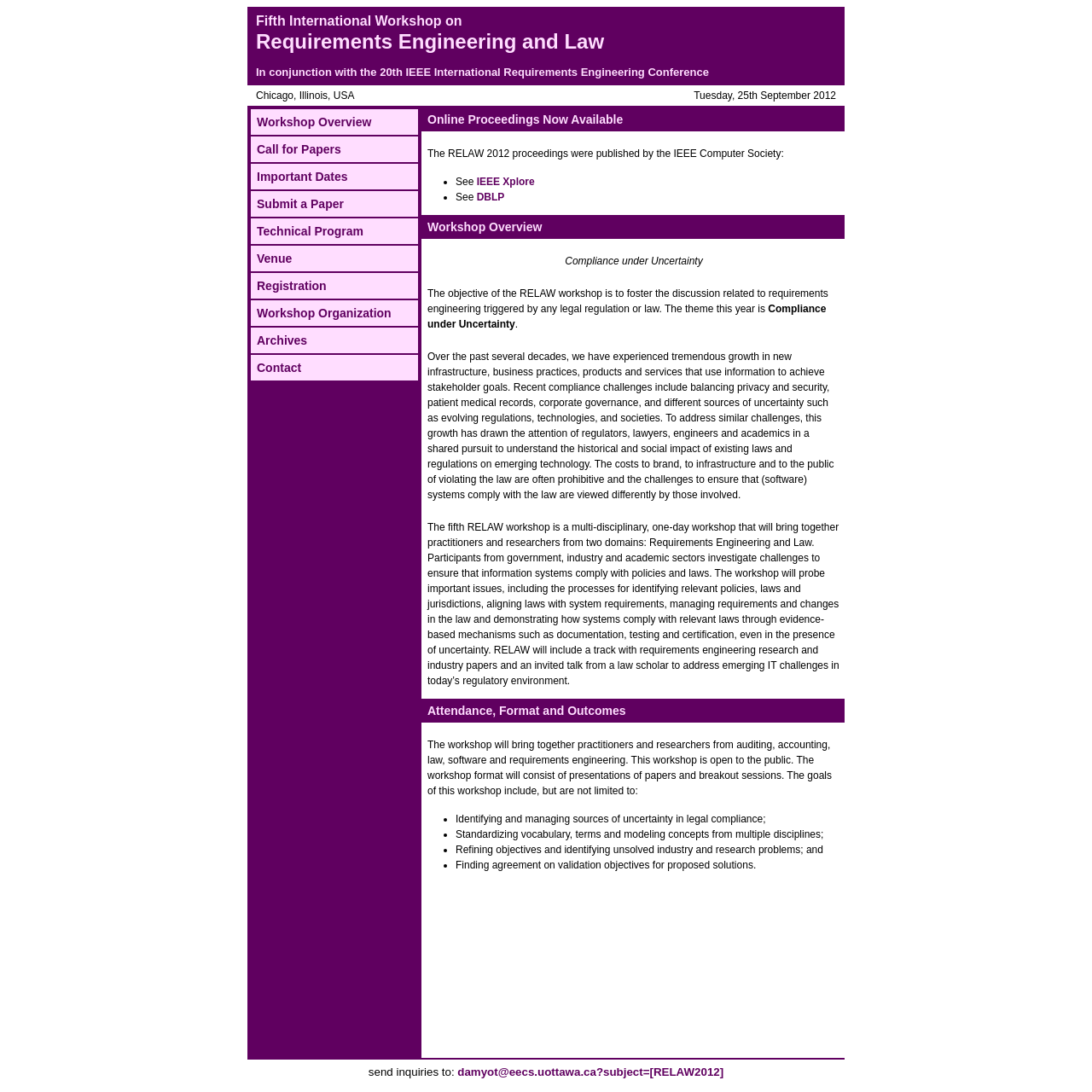Please provide a comprehensive response to the question below by analyzing the image: 
Who should attend the RELAW 2012 workshop?

The attendees of the RELAW 2012 workshop are mentioned in the Attendance, Format and Outcomes section of the webpage, which states that it is open to practitioners and researchers from auditing, accounting, law, software and requirements engineering.